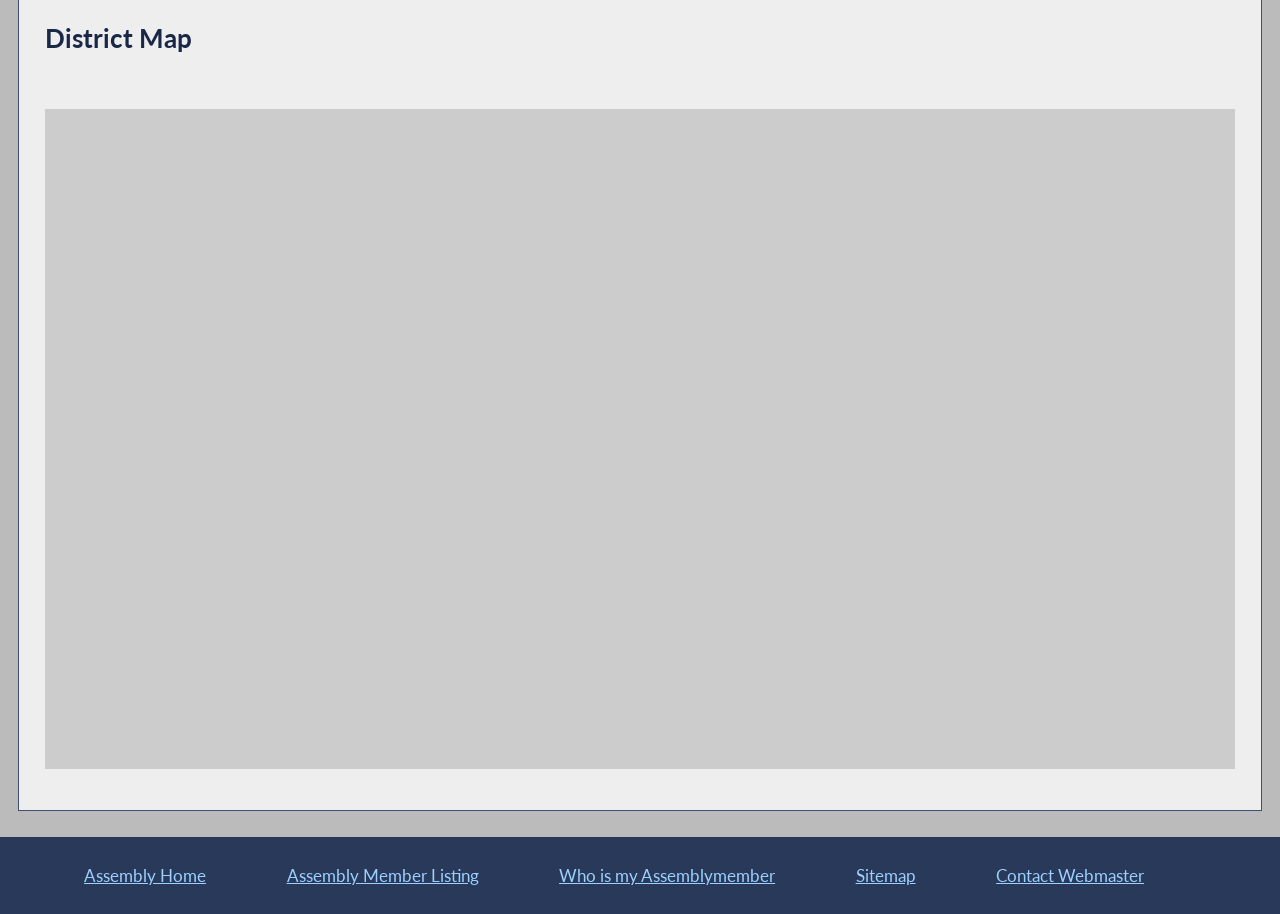Answer with a single word or phrase: 
What is the purpose of the Higher Education Road to Success Initiative?

Supporting high quality education